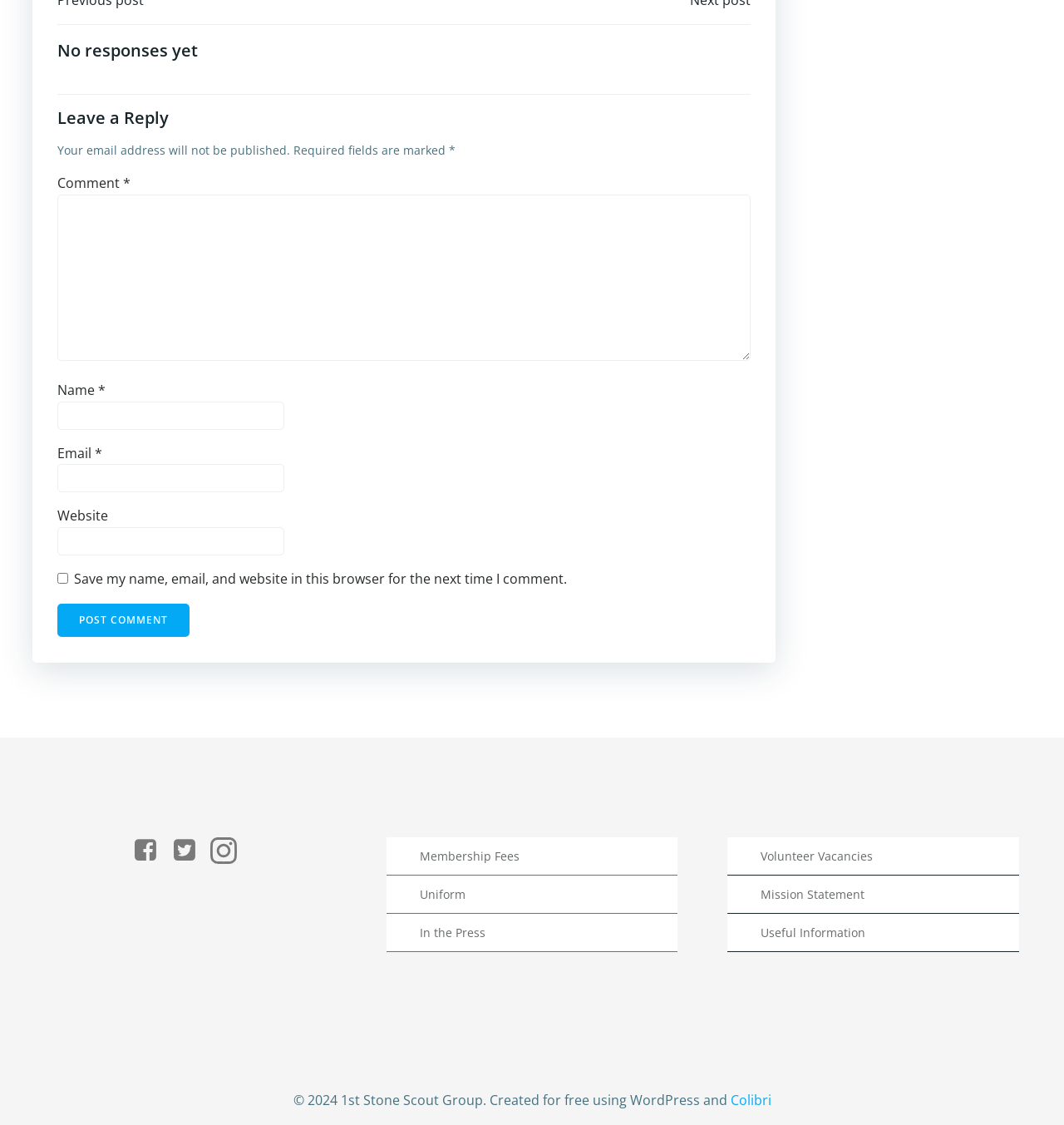Provide the bounding box coordinates of the UI element that matches the description: "parent_node: Email * aria-describedby="email-notes" name="email"".

[0.054, 0.413, 0.267, 0.438]